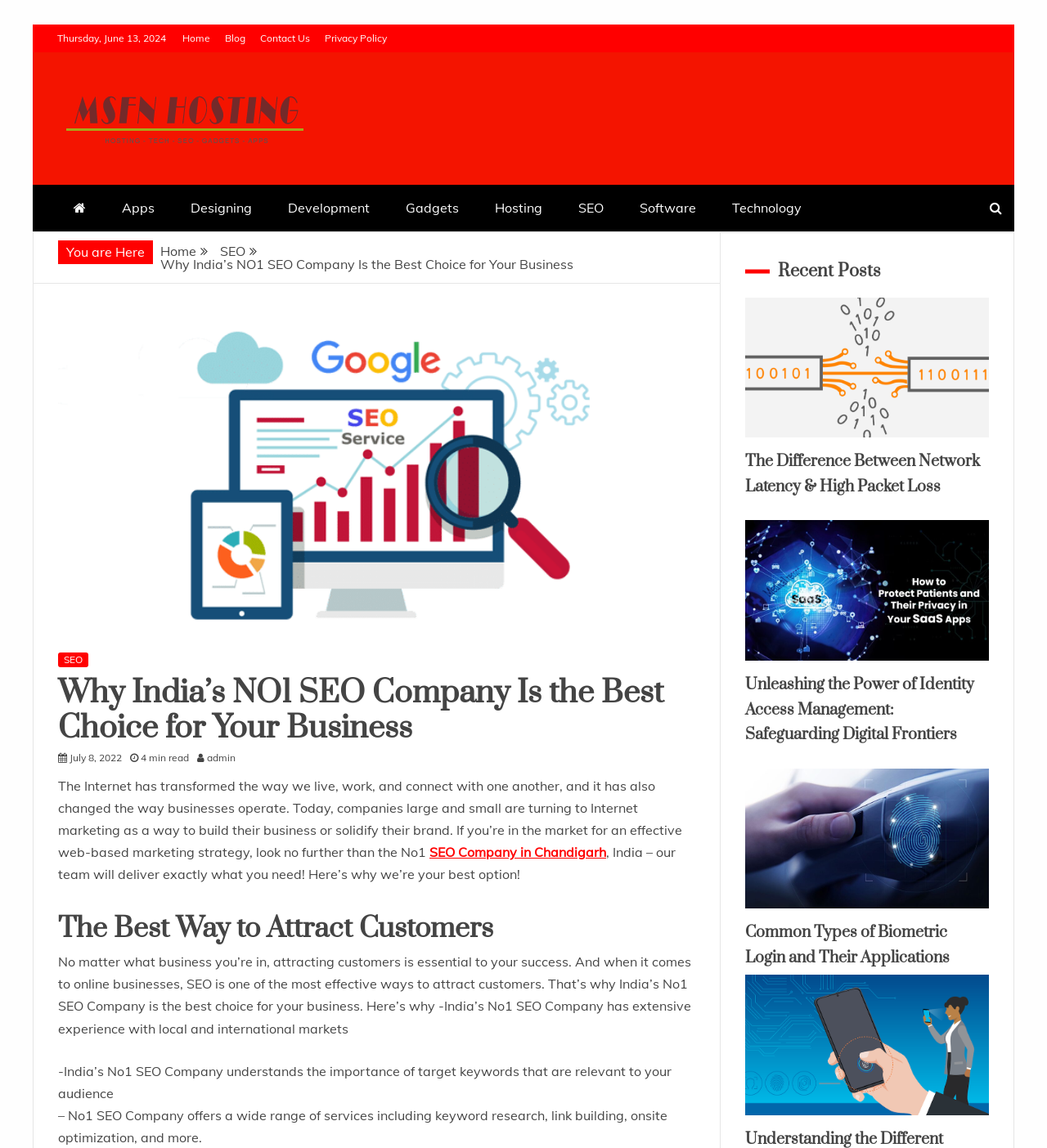Find the bounding box coordinates of the element you need to click on to perform this action: 'Click on the 'Home' link'. The coordinates should be represented by four float values between 0 and 1, in the format [left, top, right, bottom].

[0.174, 0.028, 0.201, 0.038]